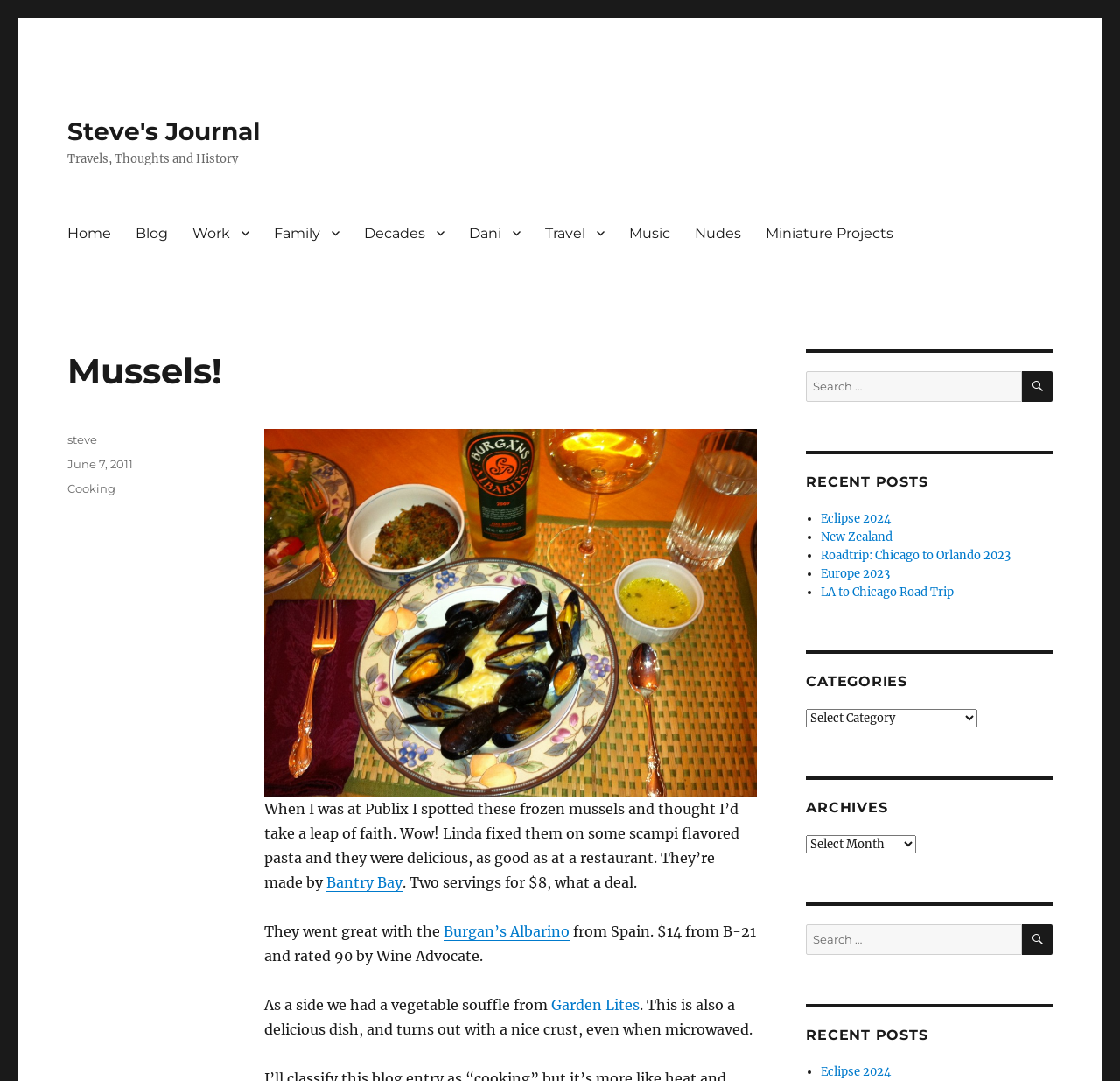Identify the bounding box coordinates of the clickable region necessary to fulfill the following instruction: "View the 'Mussels!' post". The bounding box coordinates should be four float numbers between 0 and 1, i.e., [left, top, right, bottom].

[0.06, 0.323, 0.676, 0.363]